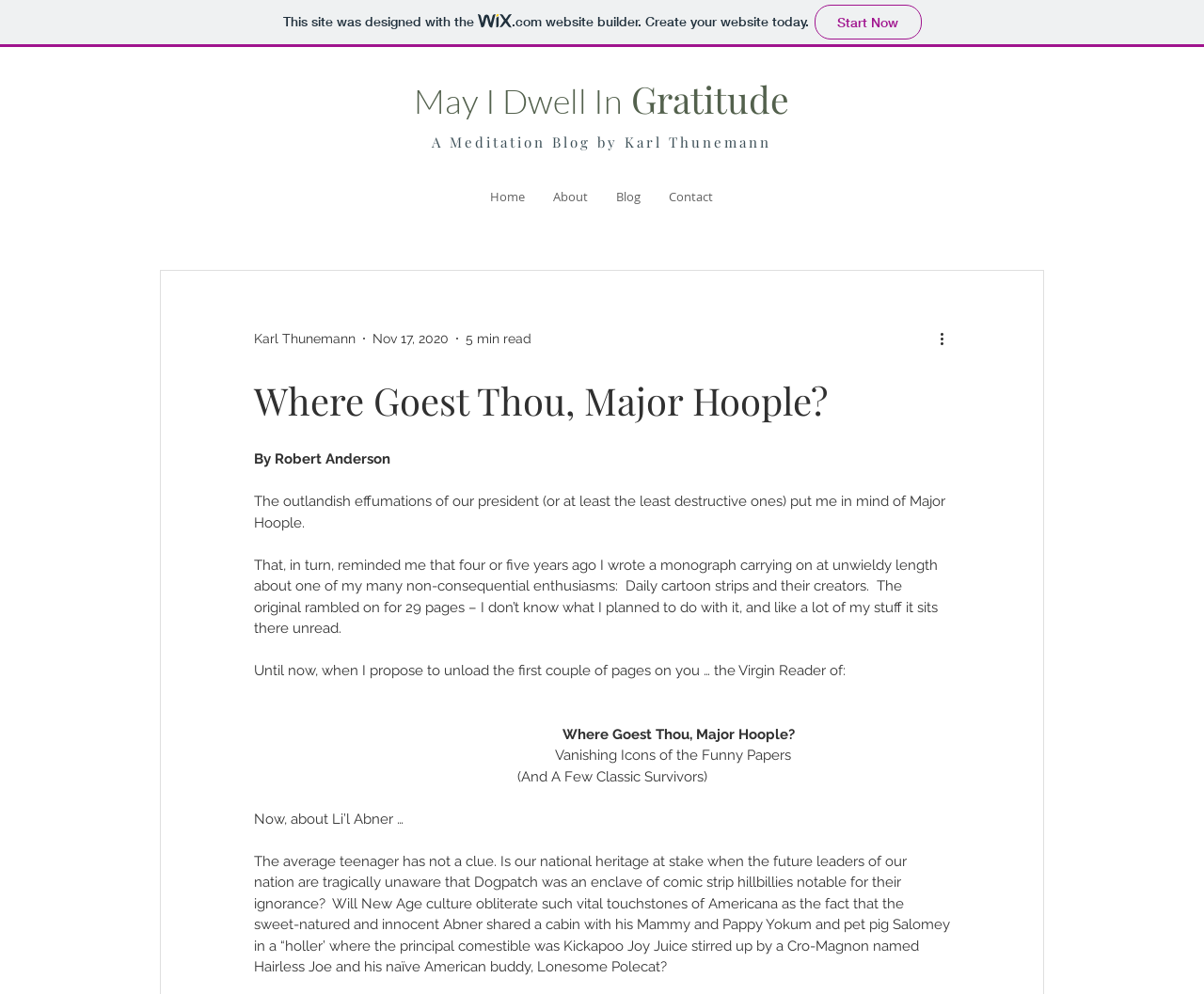Please answer the following question using a single word or phrase: 
What is the name of the meditation blog?

A Meditation Blog by Karl Thunemann